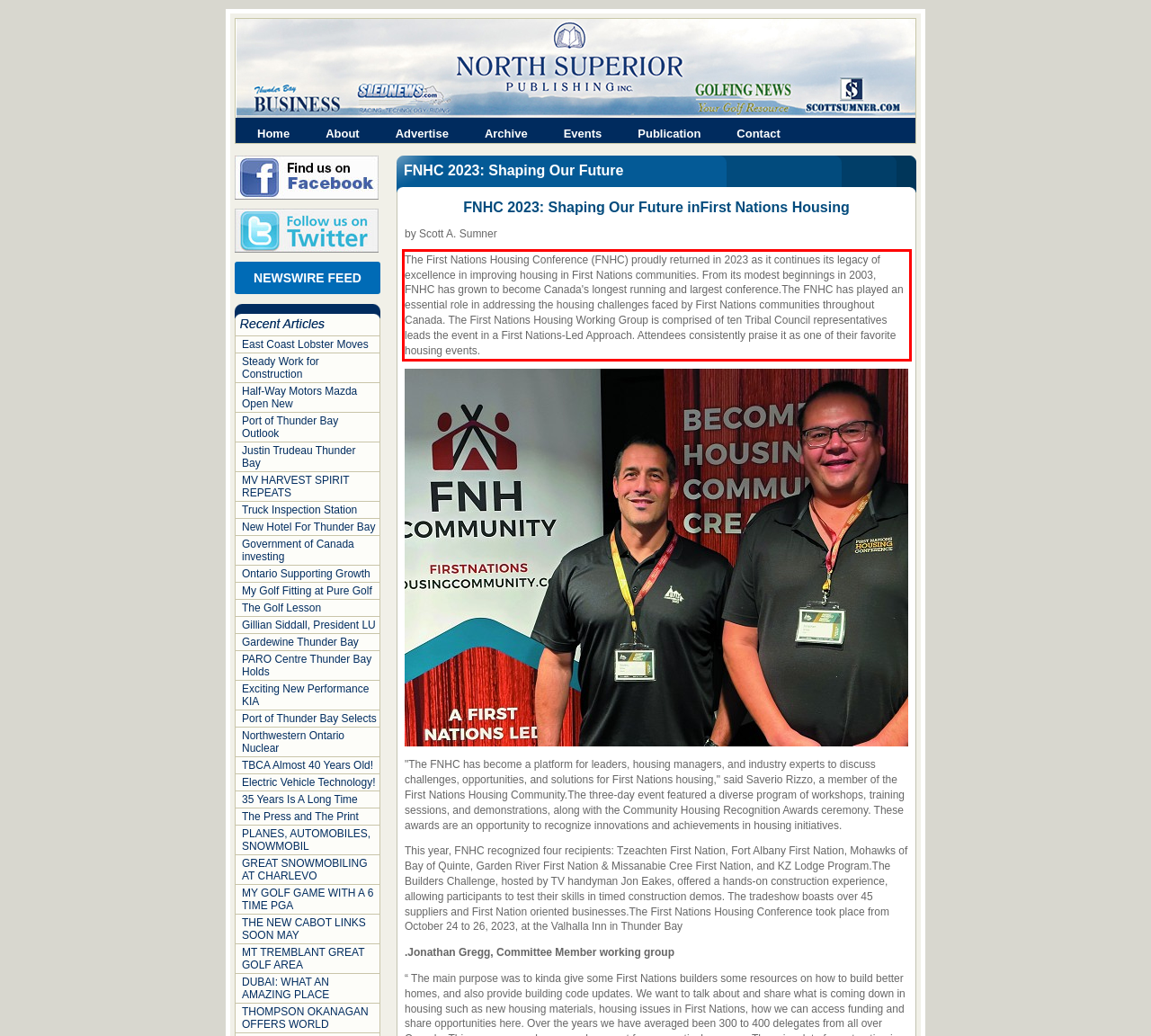There is a UI element on the webpage screenshot marked by a red bounding box. Extract and generate the text content from within this red box.

The First Nations Housing Conference (FNHC) proudly returned in 2023 as it continues its legacy of excellence in improving housing in First Nations communities. From its modest beginnings in 2003, FNHC has grown to become Canada's longest running and largest conference.The FNHC has played an essential role in addressing the housing challenges faced by First Nations communities throughout Canada. The First Nations Housing Working Group is comprised of ten Tribal Council representatives leads the event in a First Nations-Led Approach. Attendees consistently praise it as one of their favorite housing events.